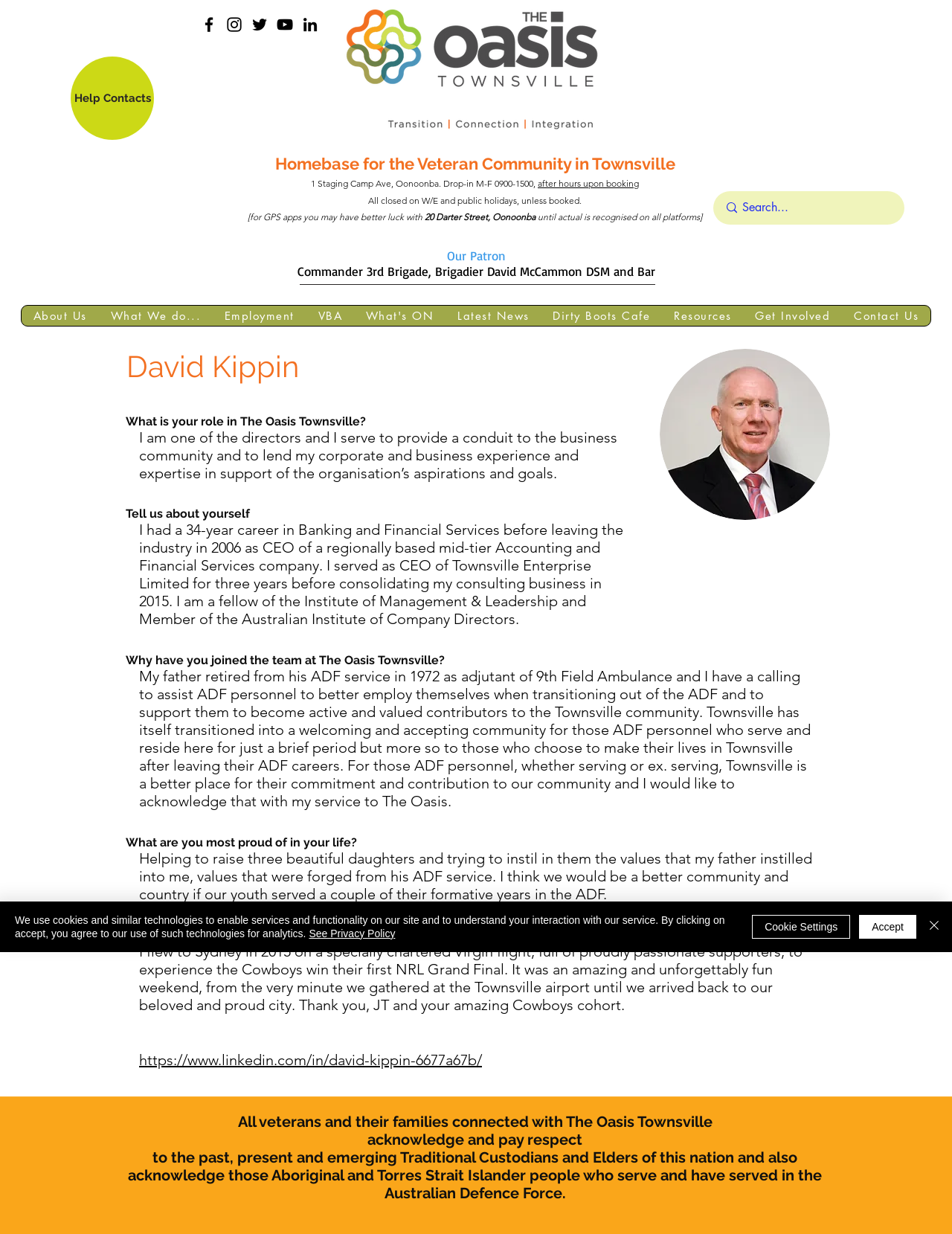Please look at the image and answer the question with a detailed explanation: What is the name of the cafe mentioned on this webpage?

The webpage has a navigation menu with a button 'Dirty Boots Cafe', which suggests that it is a cafe related to The Oasis Townsville.